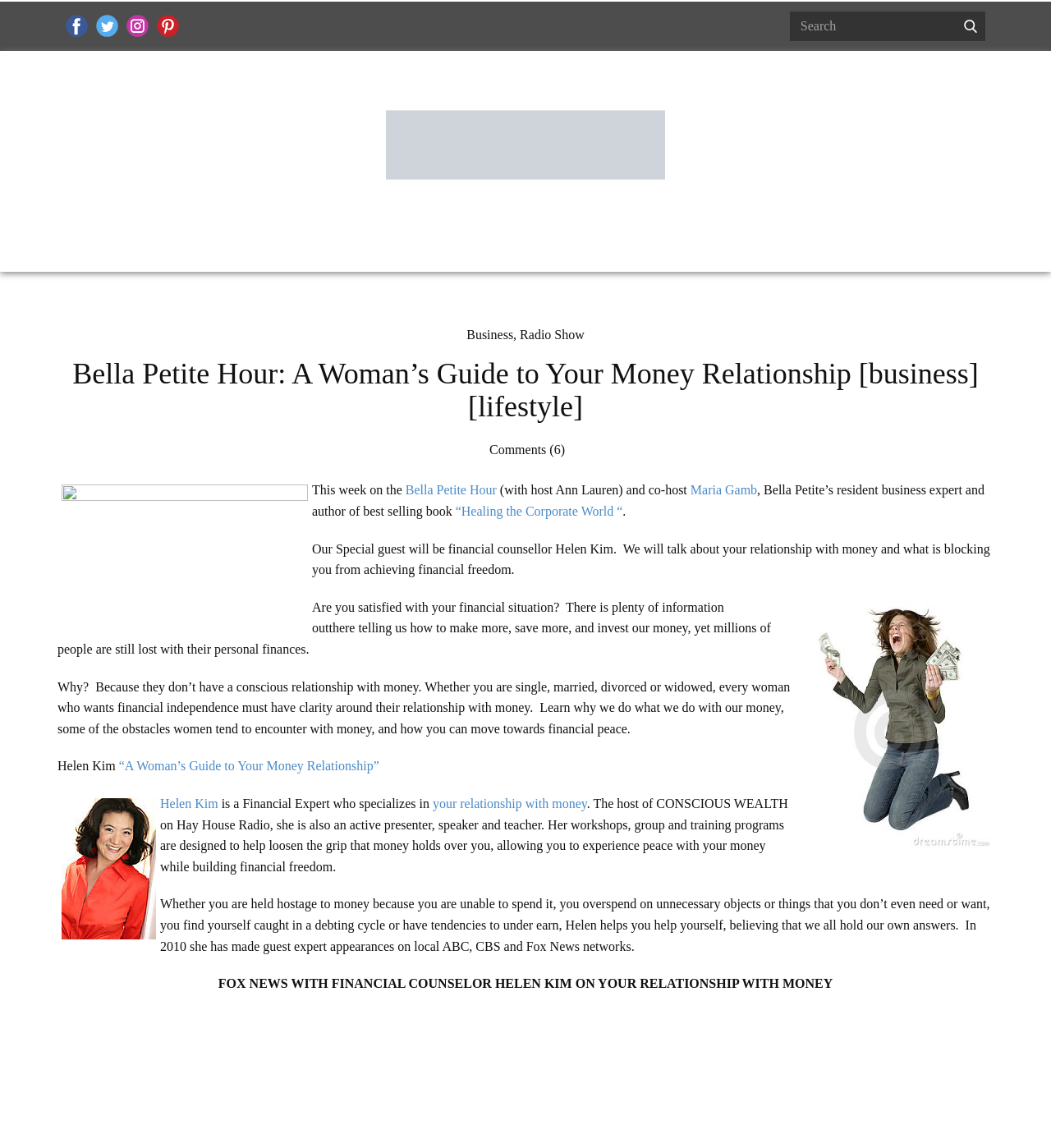From the screenshot, find the bounding box of the UI element matching this description: "parent_node: Search for: value="Search"". Supply the bounding box coordinates in the form [left, top, right, bottom], each a float between 0 and 1.

None